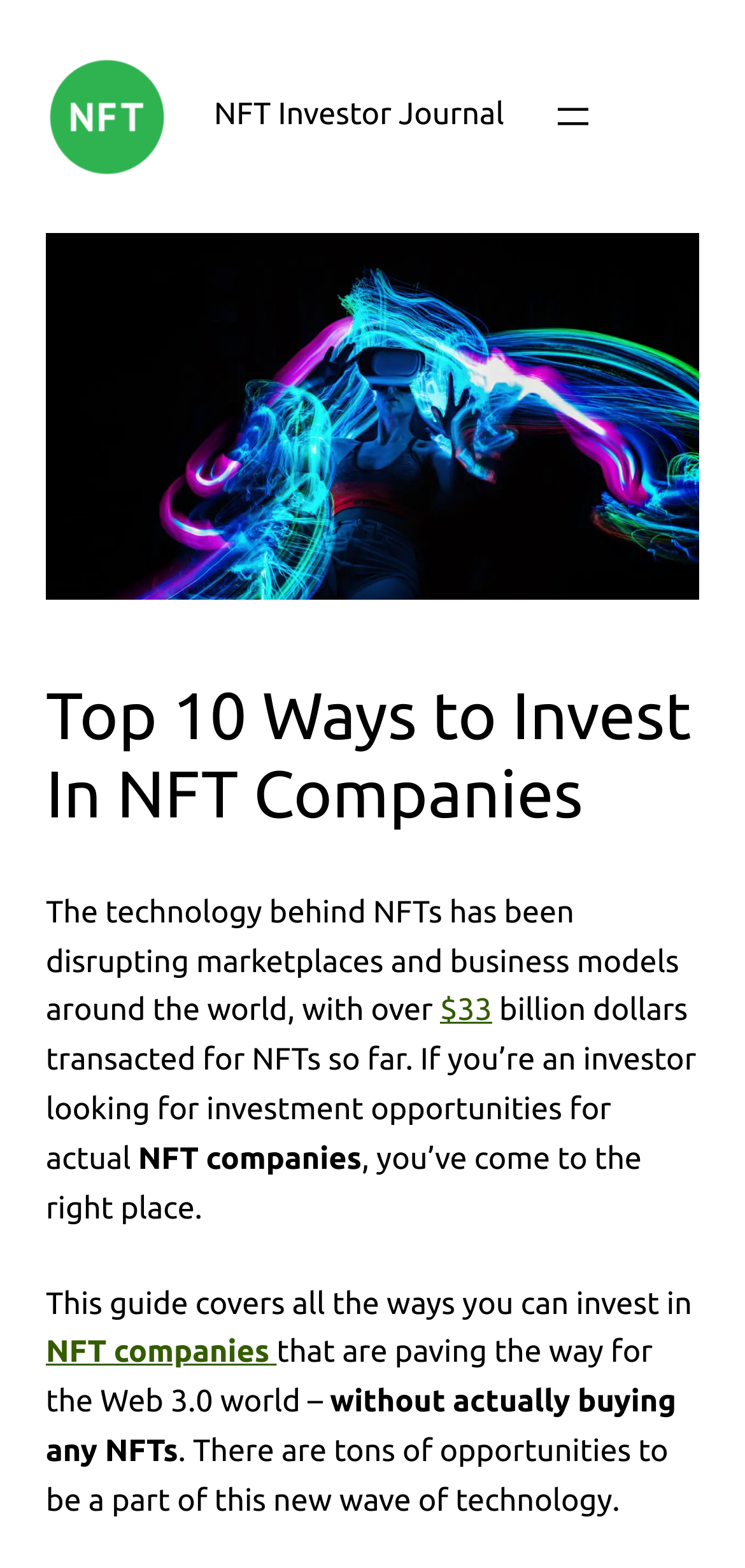Return the bounding box coordinates of the UI element that corresponds to this description: "NFT Investor Journal". The coordinates must be given as four float numbers in the range of 0 and 1, [left, top, right, bottom].

[0.287, 0.063, 0.677, 0.085]